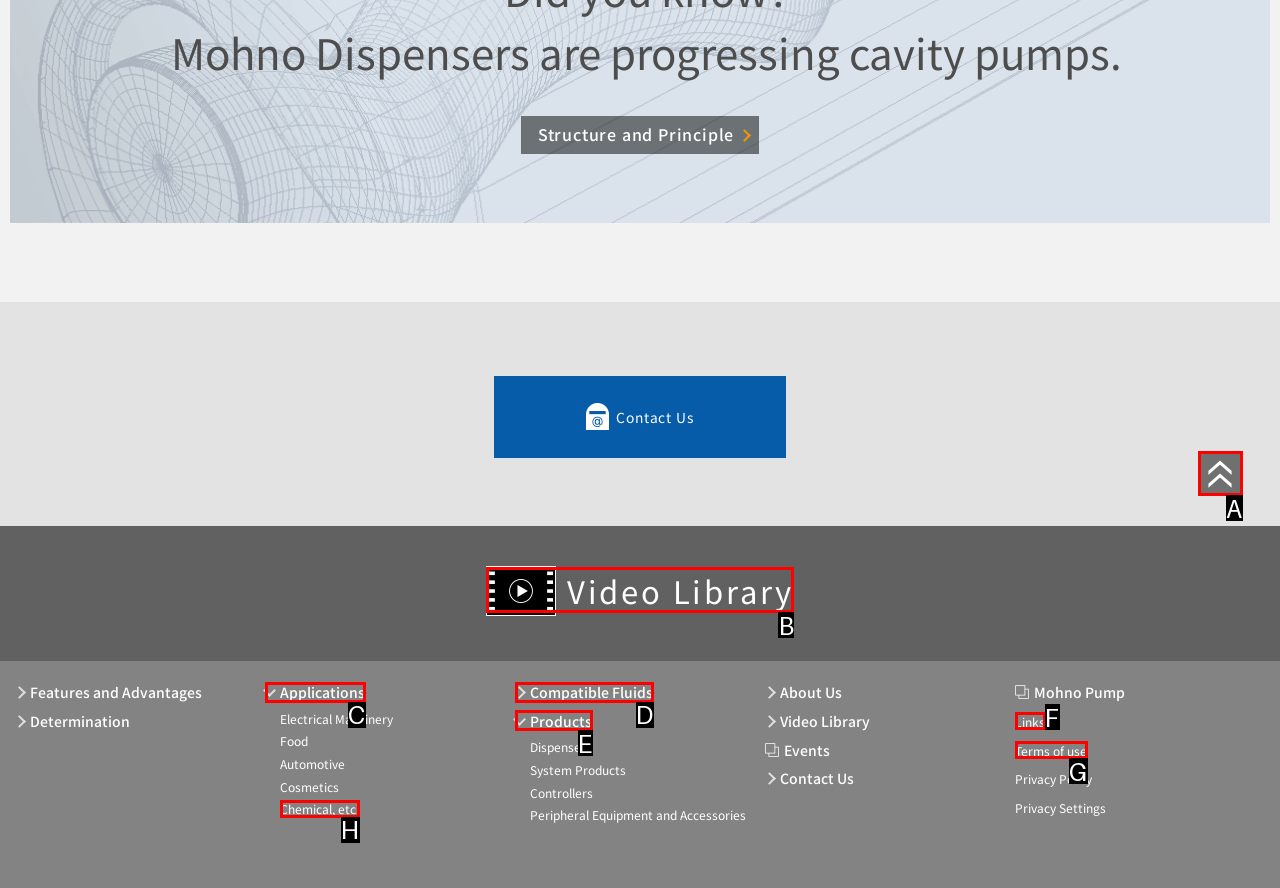Decide which letter you need to select to fulfill the task: Read Winstrol Overview
Answer with the letter that matches the correct option directly.

None